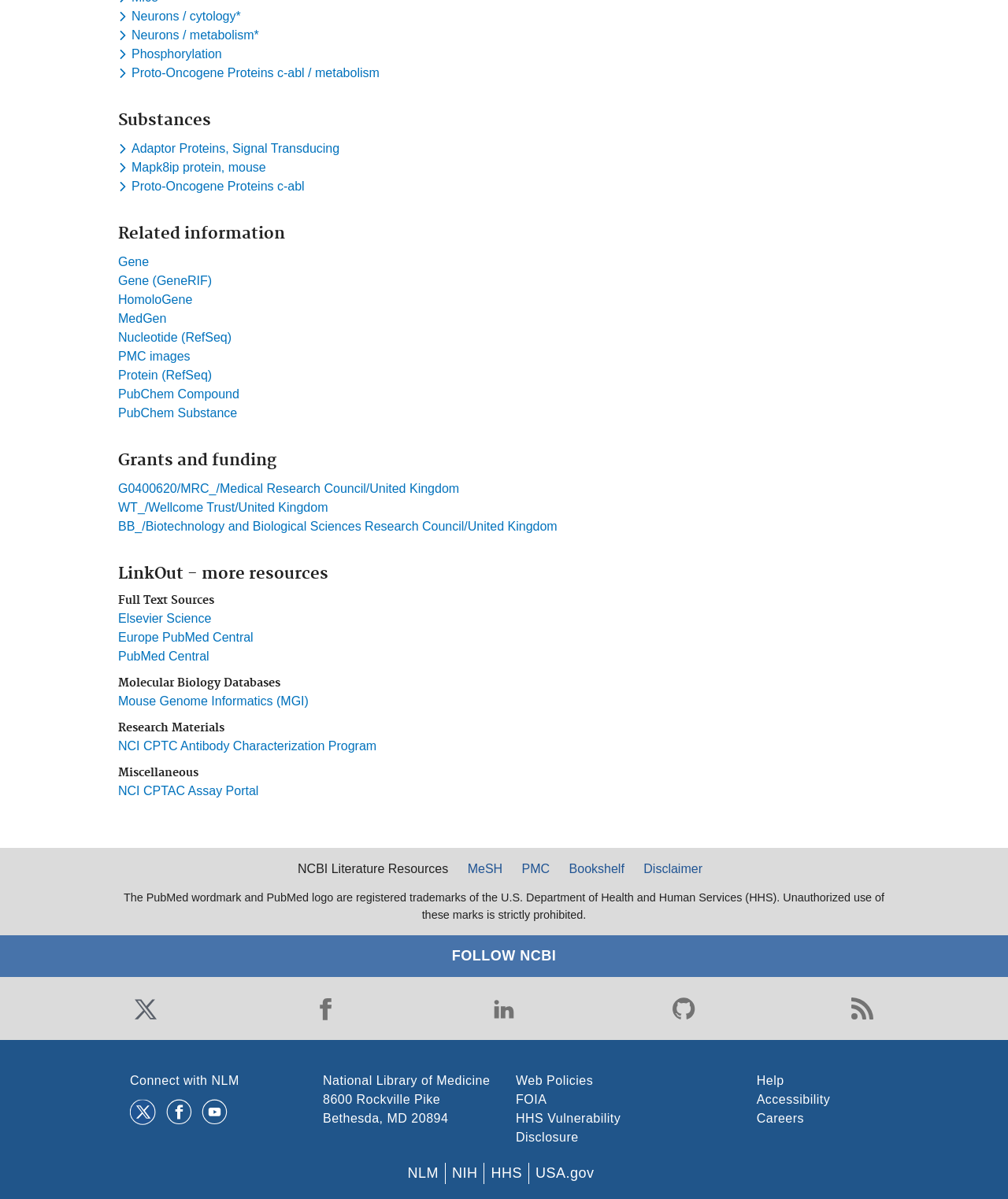Please determine the bounding box coordinates of the element to click in order to execute the following instruction: "Learn more about AdMall". The coordinates should be four float numbers between 0 and 1, specified as [left, top, right, bottom].

None